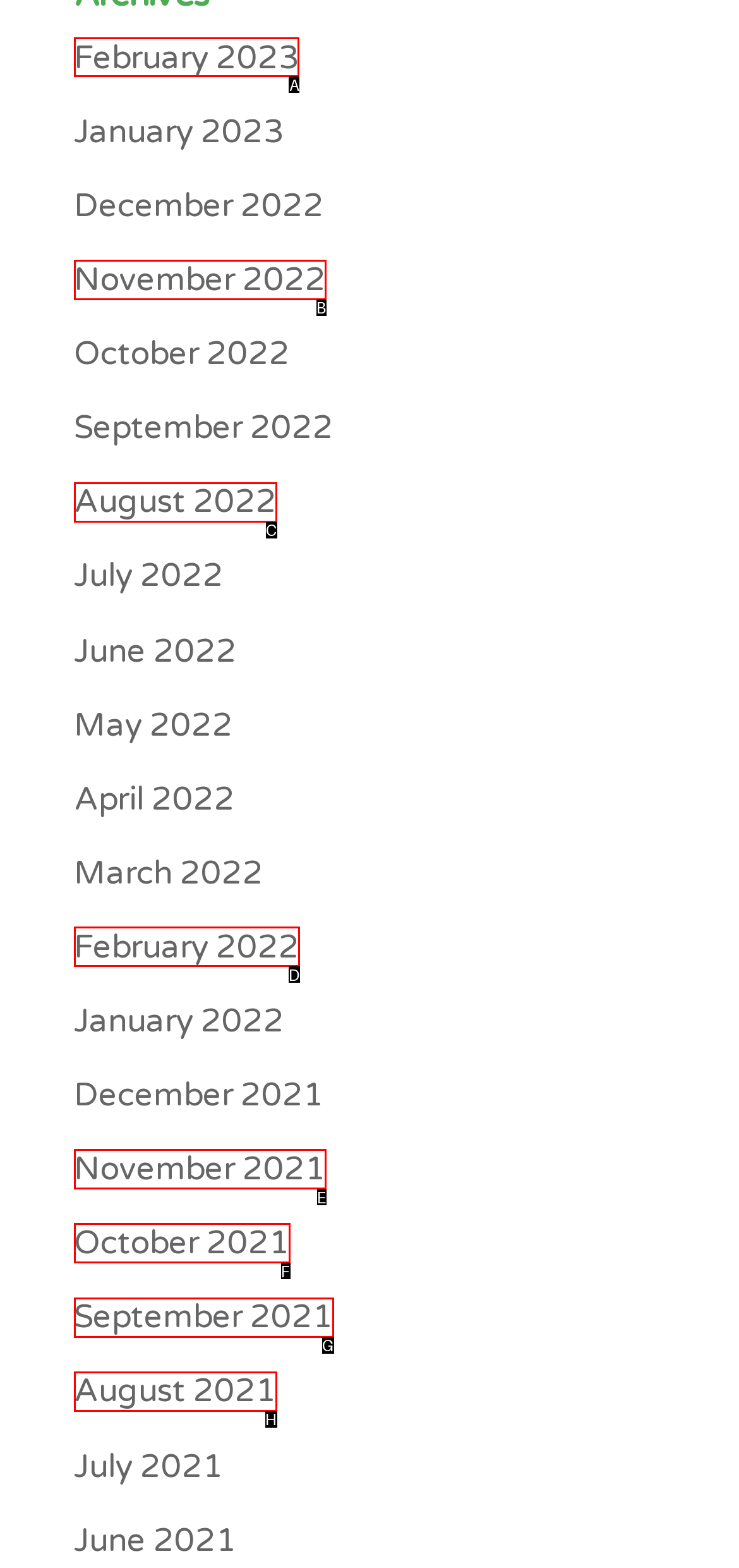Identify the appropriate choice to fulfill this task: view February 2023
Respond with the letter corresponding to the correct option.

A